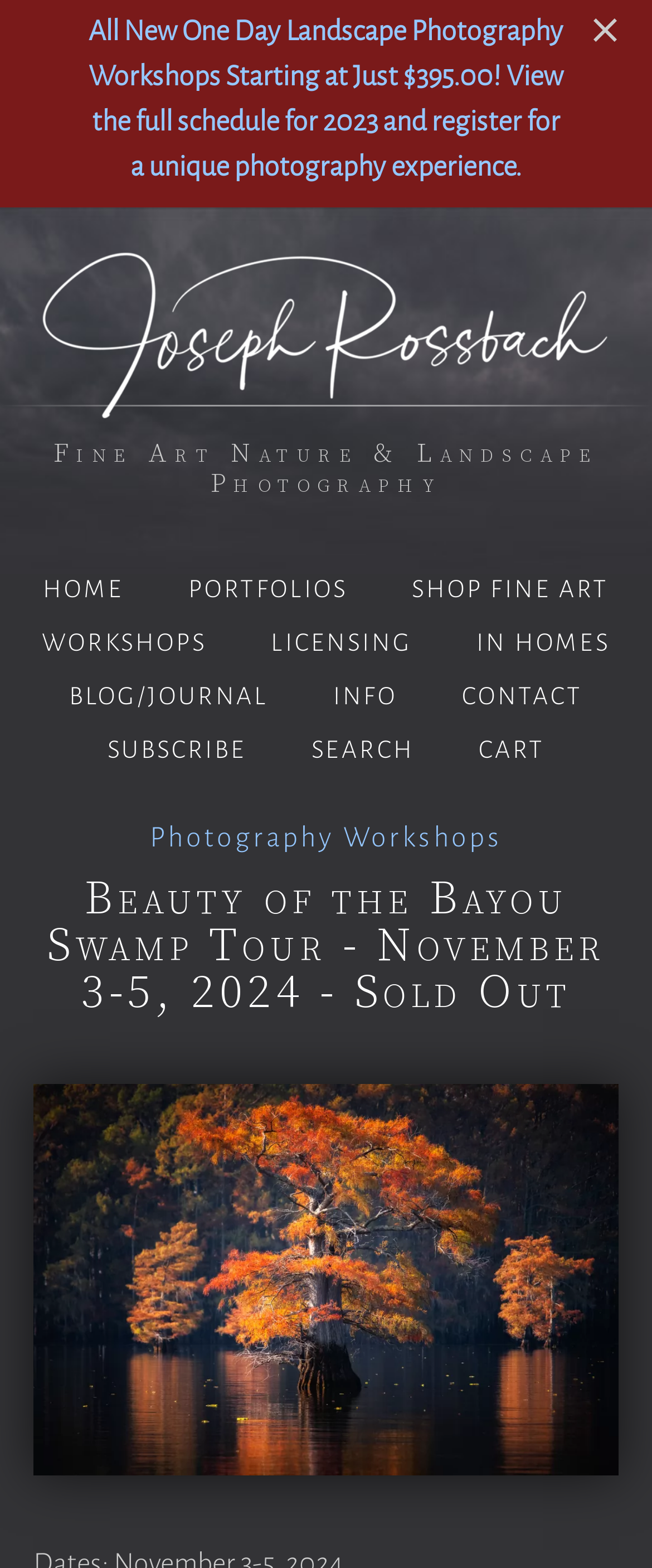Pinpoint the bounding box coordinates for the area that should be clicked to perform the following instruction: "Learn more about Beauty of the Bayou Swamp Tour".

[0.051, 0.559, 0.949, 0.649]